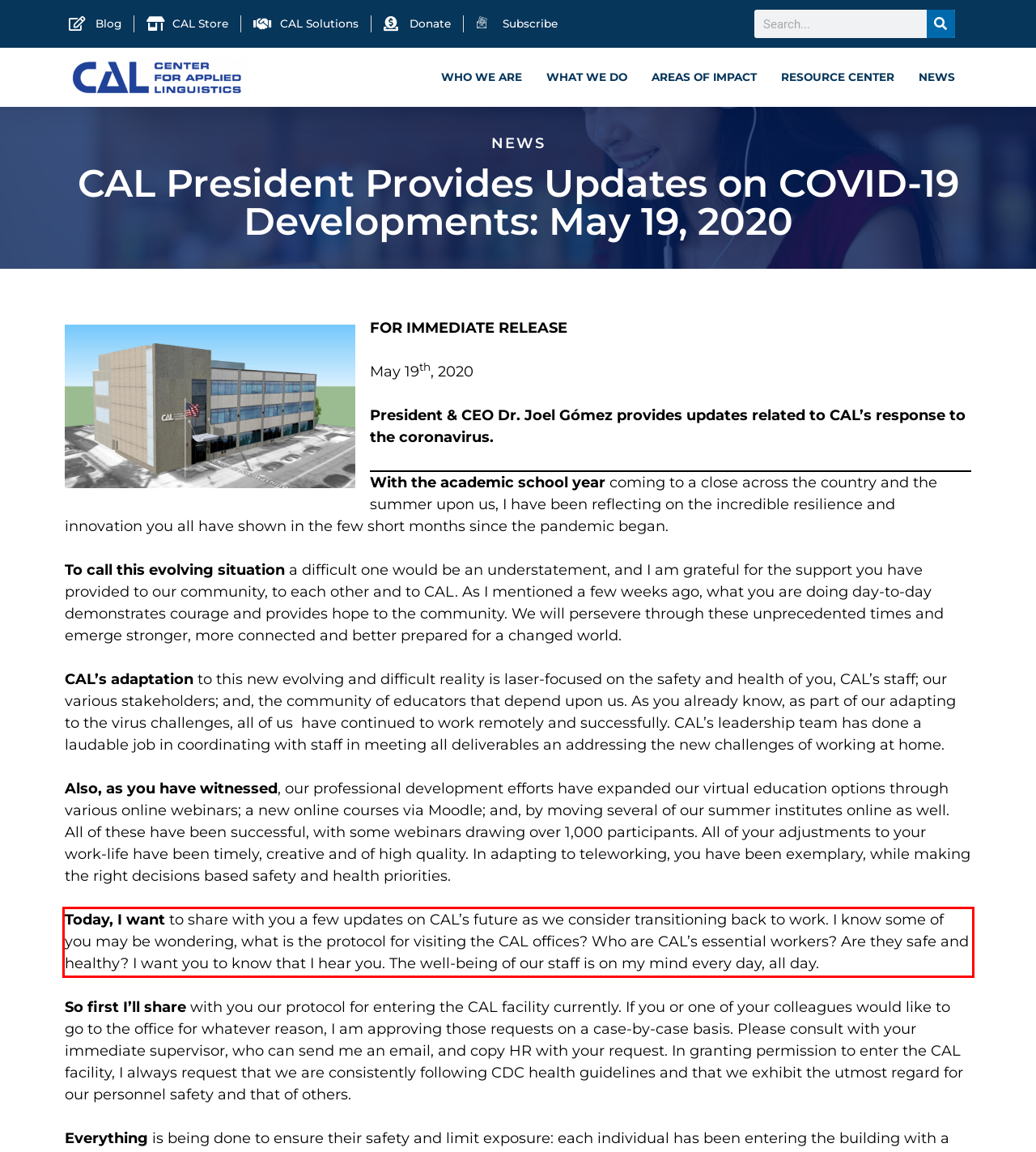Look at the webpage screenshot and recognize the text inside the red bounding box.

Today, I want to share with you a few updates on CAL’s future as we consider transitioning back to work. I know some of you may be wondering, what is the protocol for visiting the CAL offices? Who are CAL’s essential workers? Are they safe and healthy? I want you to know that I hear you. The well-being of our staff is on my mind every day, all day.